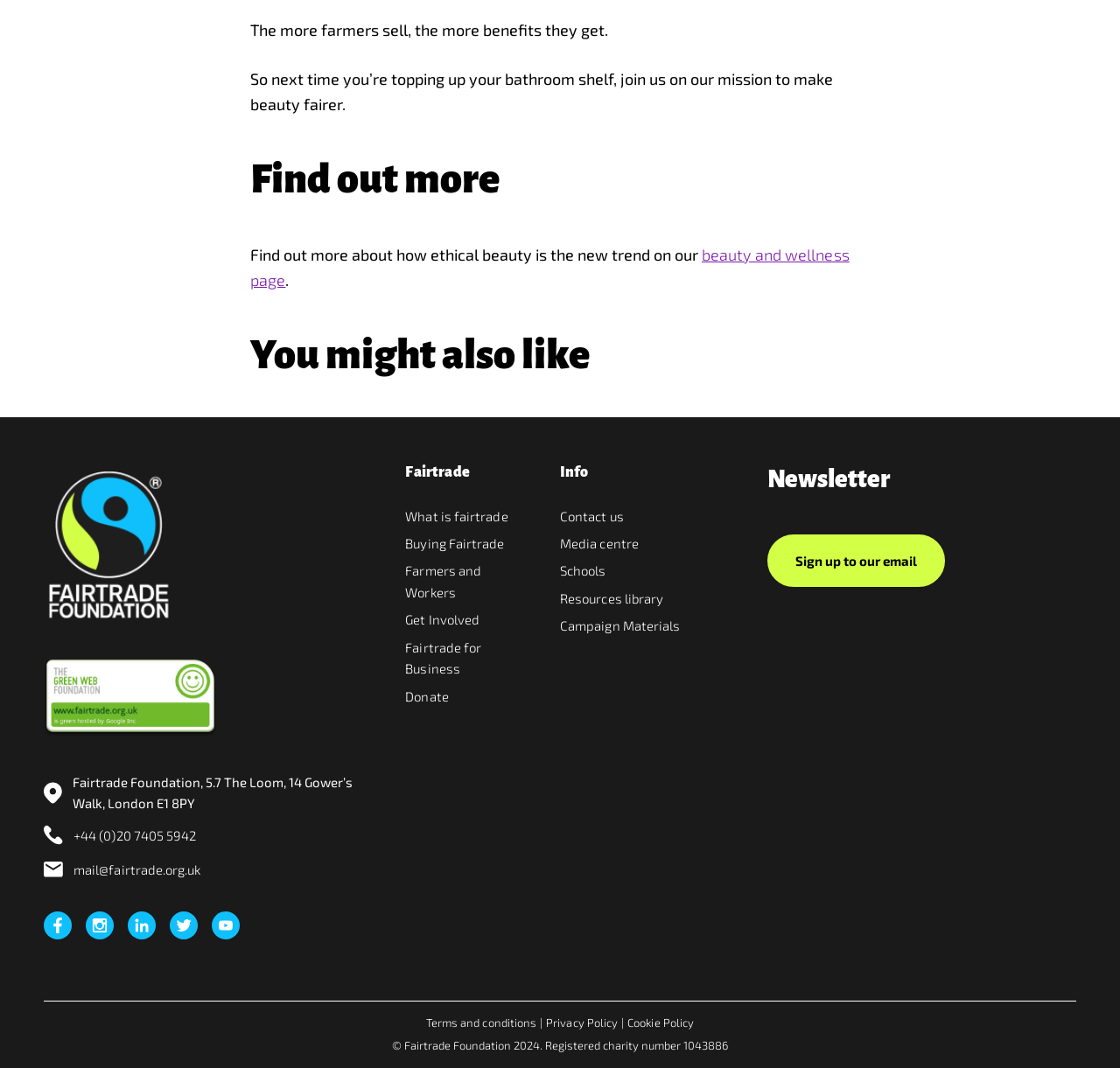Please mark the clickable region by giving the bounding box coordinates needed to complete this instruction: "Find out more about ethical beauty".

[0.2, 0.144, 0.8, 0.193]